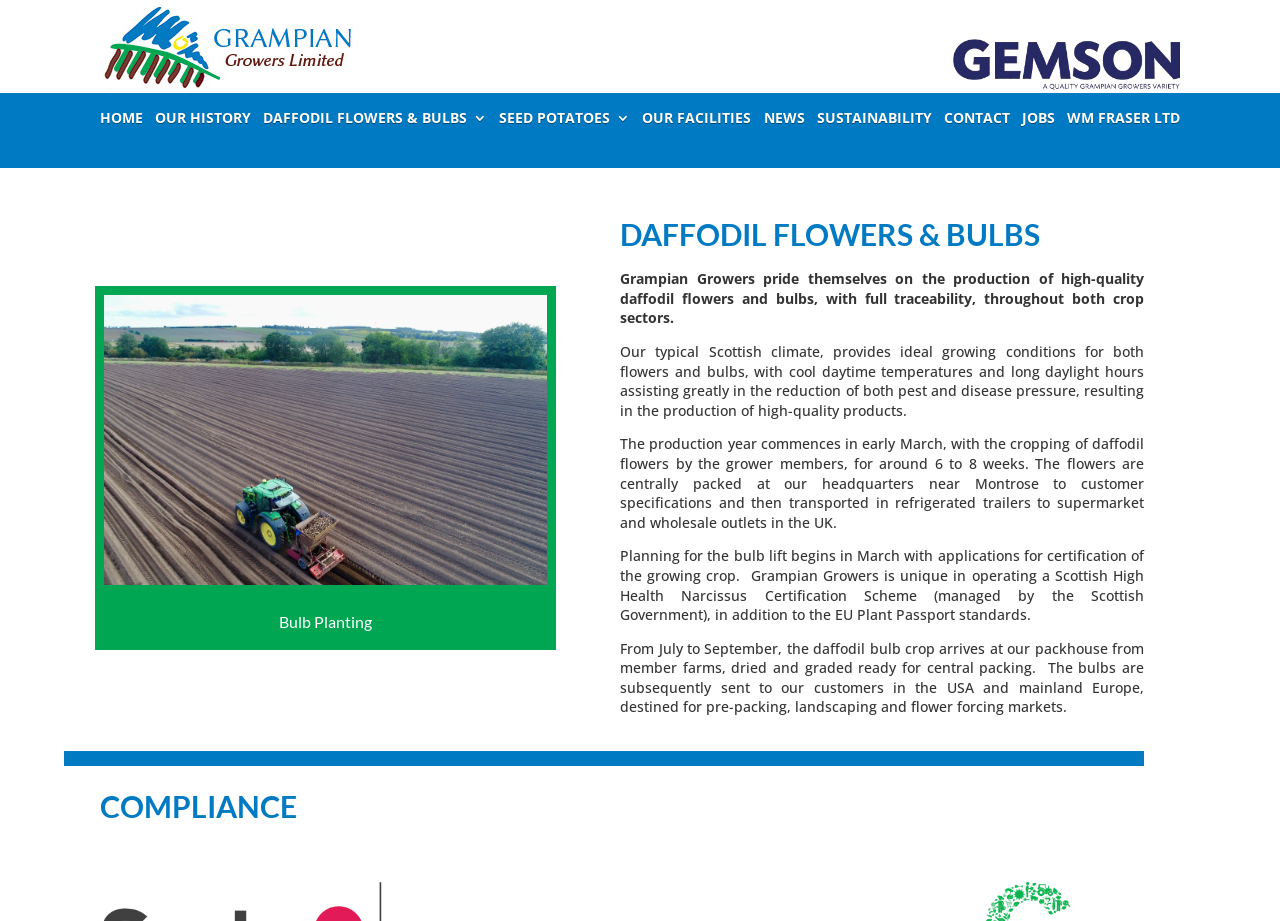Locate the bounding box coordinates of the area to click to fulfill this instruction: "Visit the CONTACT page". The bounding box should be presented as four float numbers between 0 and 1, in the order [left, top, right, bottom].

[0.737, 0.121, 0.789, 0.144]